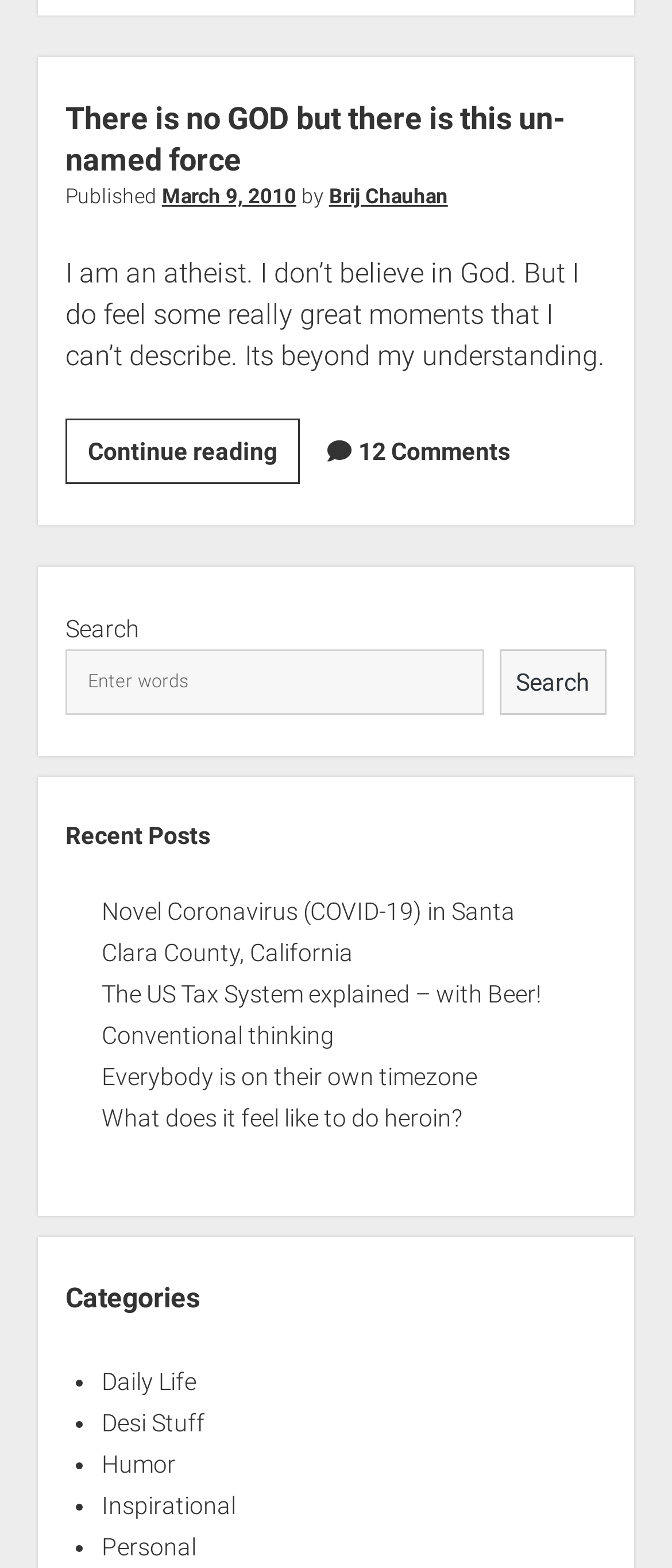Specify the bounding box coordinates of the element's region that should be clicked to achieve the following instruction: "Browse posts in 'Personal' category". The bounding box coordinates consist of four float numbers between 0 and 1, in the format [left, top, right, bottom].

[0.151, 0.978, 0.292, 0.995]